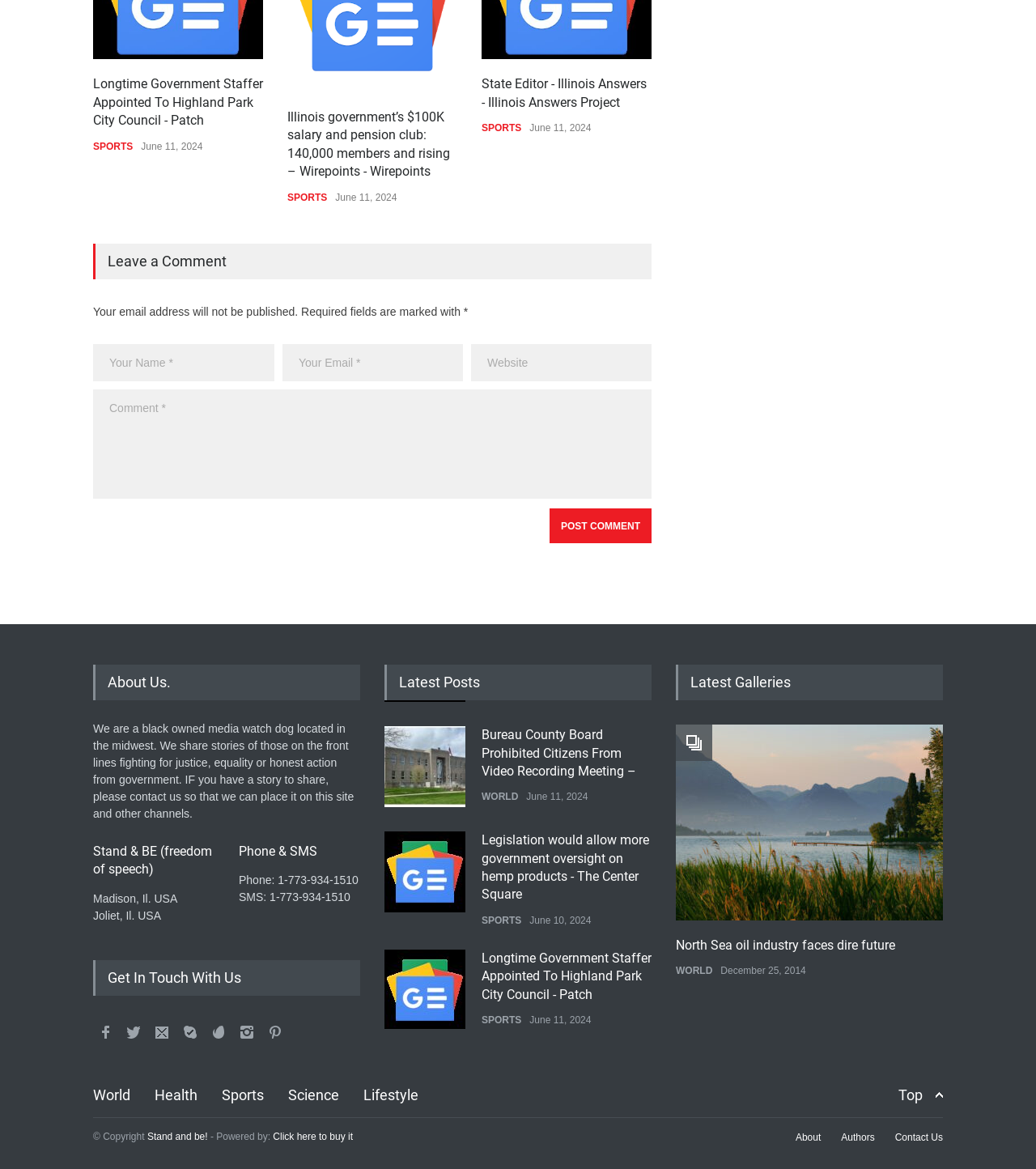Determine the bounding box coordinates of the element that should be clicked to execute the following command: "Click the 'Get In Touch With Us' link".

[0.09, 0.821, 0.348, 0.852]